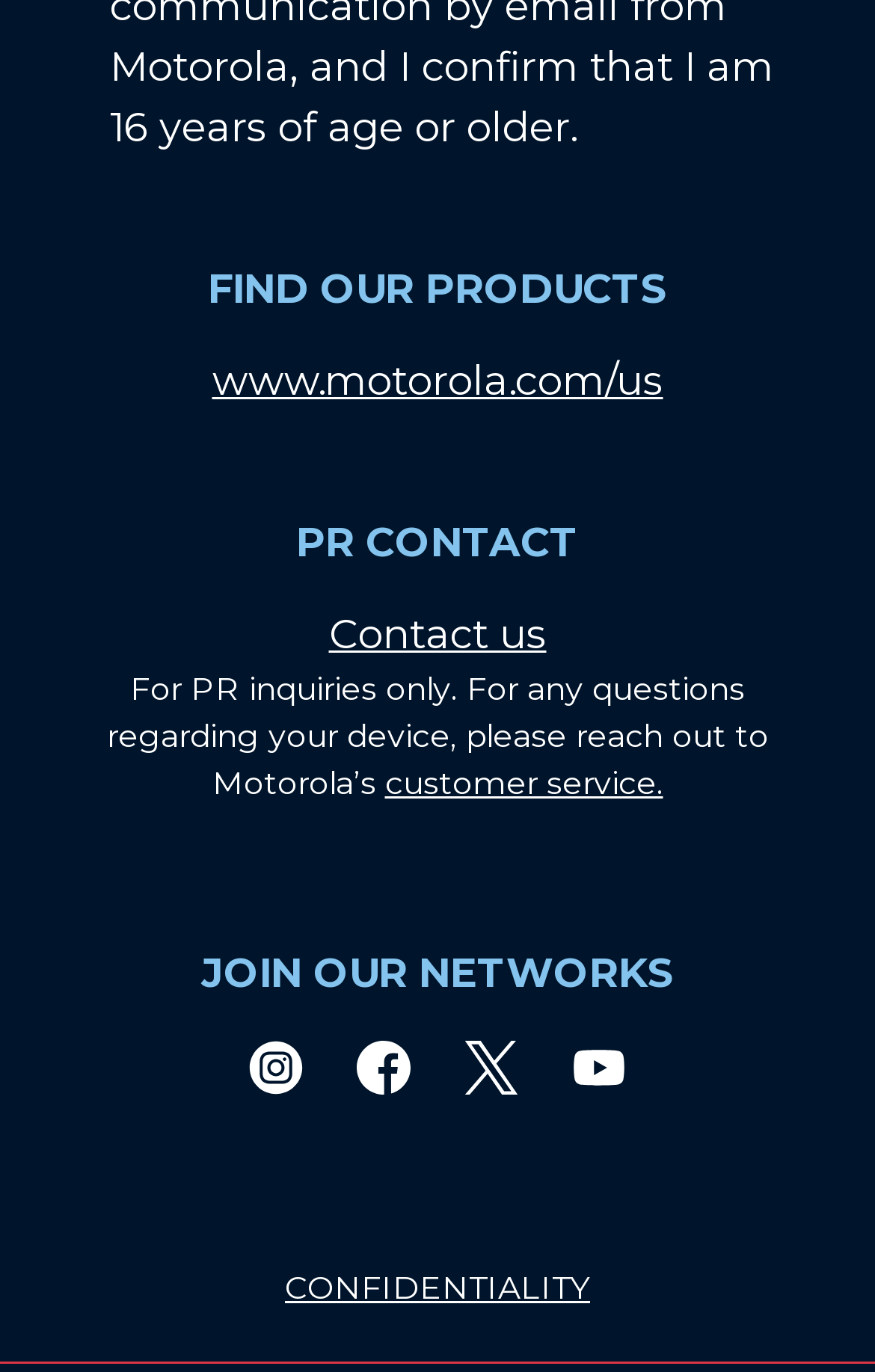Please predict the bounding box coordinates (top-left x, top-left y, bottom-right x, bottom-right y) for the UI element in the screenshot that fits the description: aria-label="Twitter" title="Twitter"

[0.531, 0.754, 0.592, 0.798]